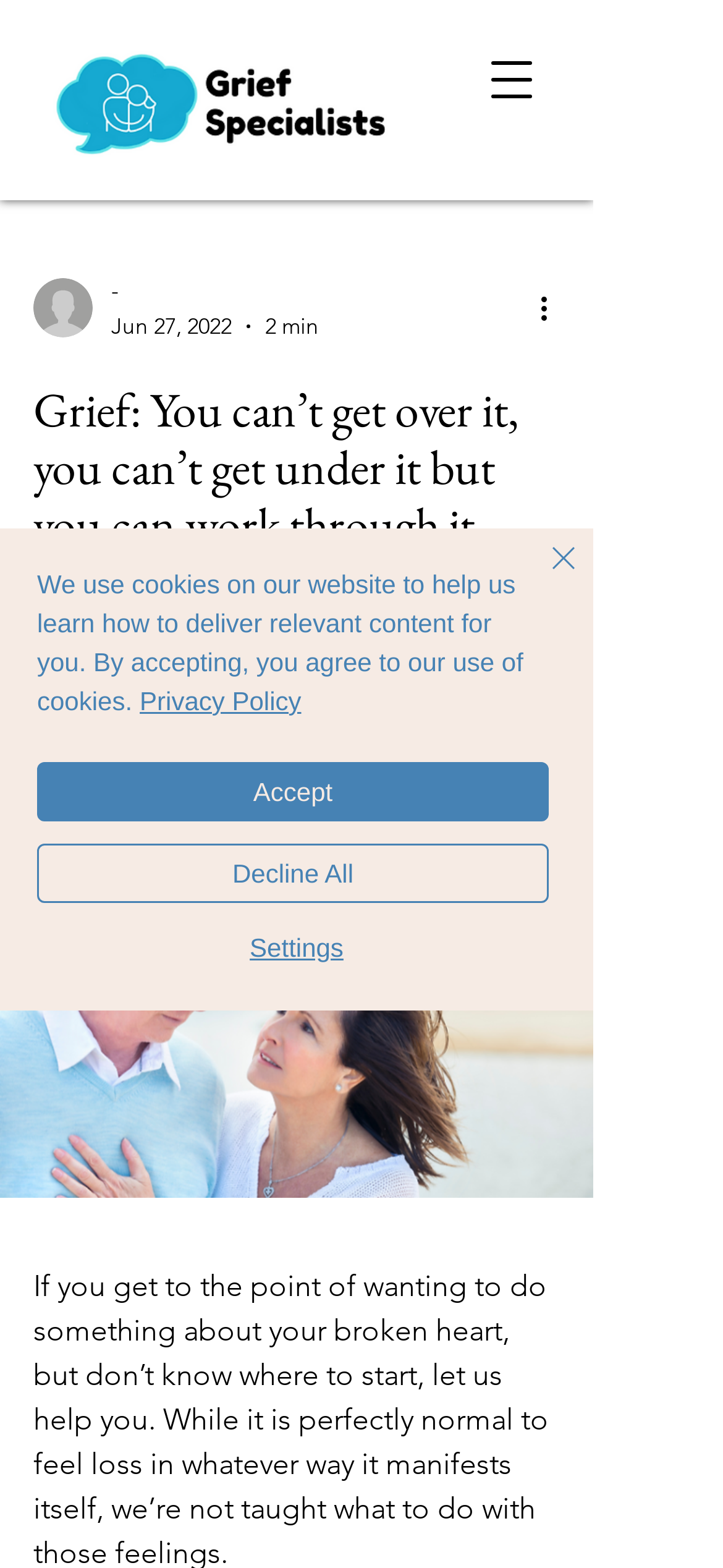Give a short answer using one word or phrase for the question:
How many minutes does it take to read the article?

2 min